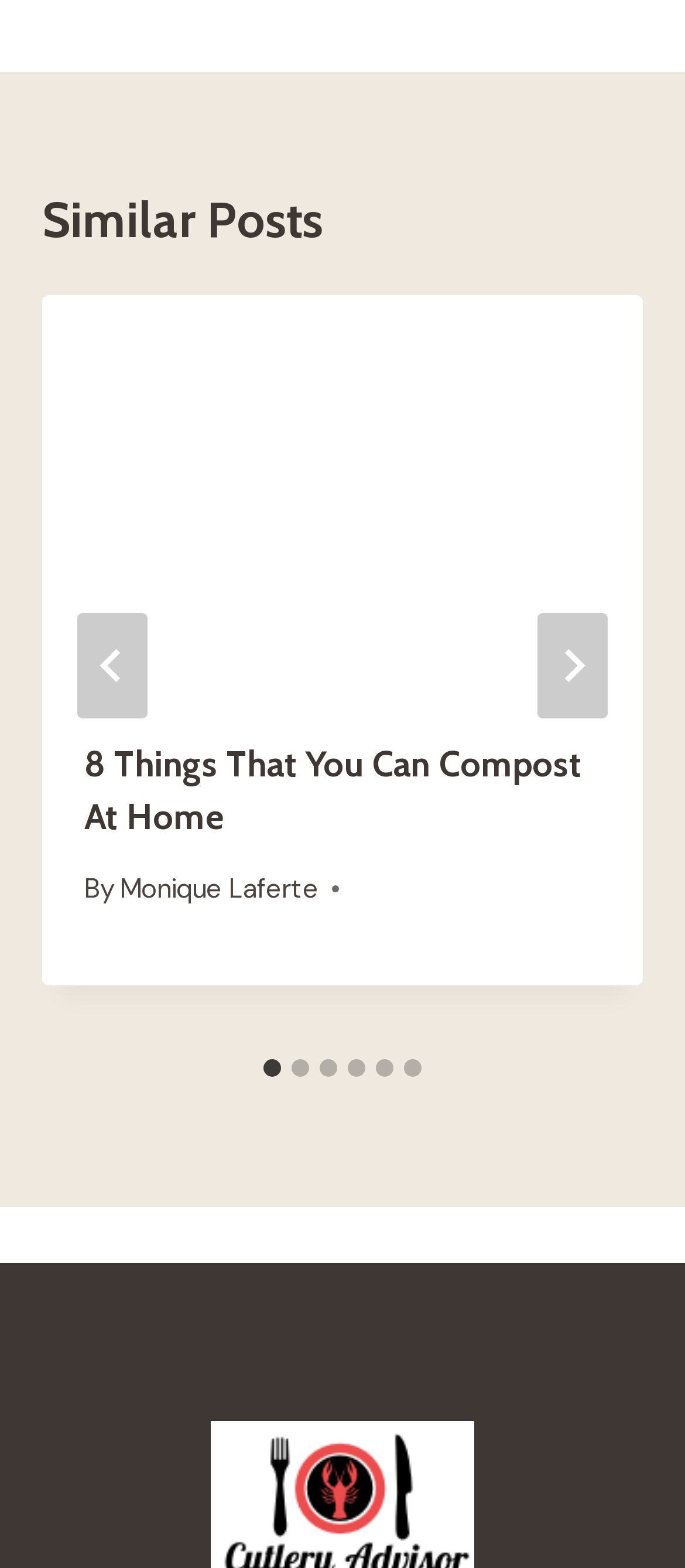Please provide a comprehensive answer to the question below using the information from the image: How many slides are available in the post?

The tablist element with the label 'Select a slide to show' has 6 tabs, indicating that there are 6 slides available in the post.